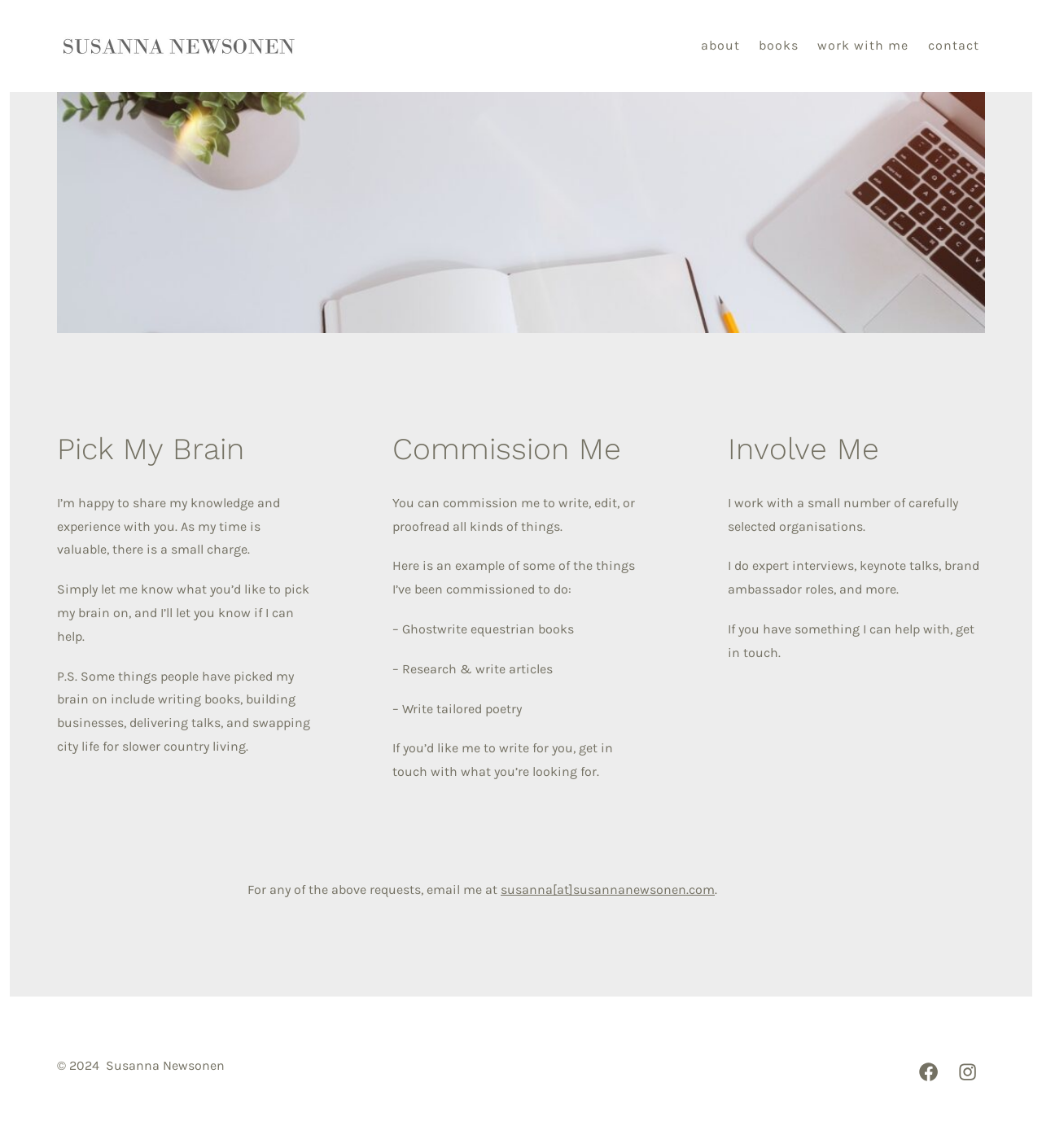Find the coordinates for the bounding box of the element with this description: "Books".

[0.728, 0.03, 0.767, 0.05]